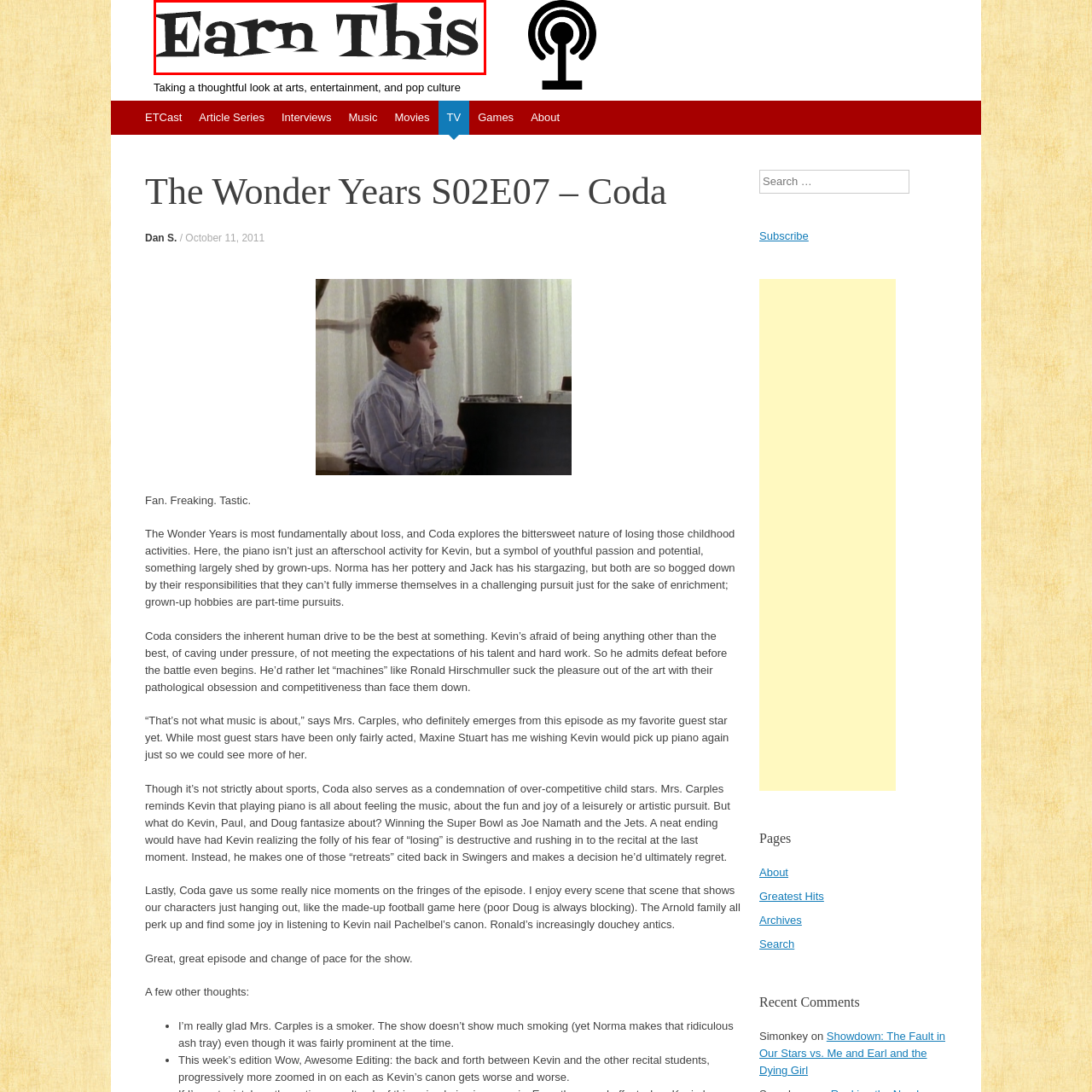What is the font style of the title?
Consider the portion of the image within the red bounding box and answer the question as detailed as possible, referencing the visible details.

The title 'Earn This' is presented in a bold, stylized font, suggesting a sense of importance and urgency.